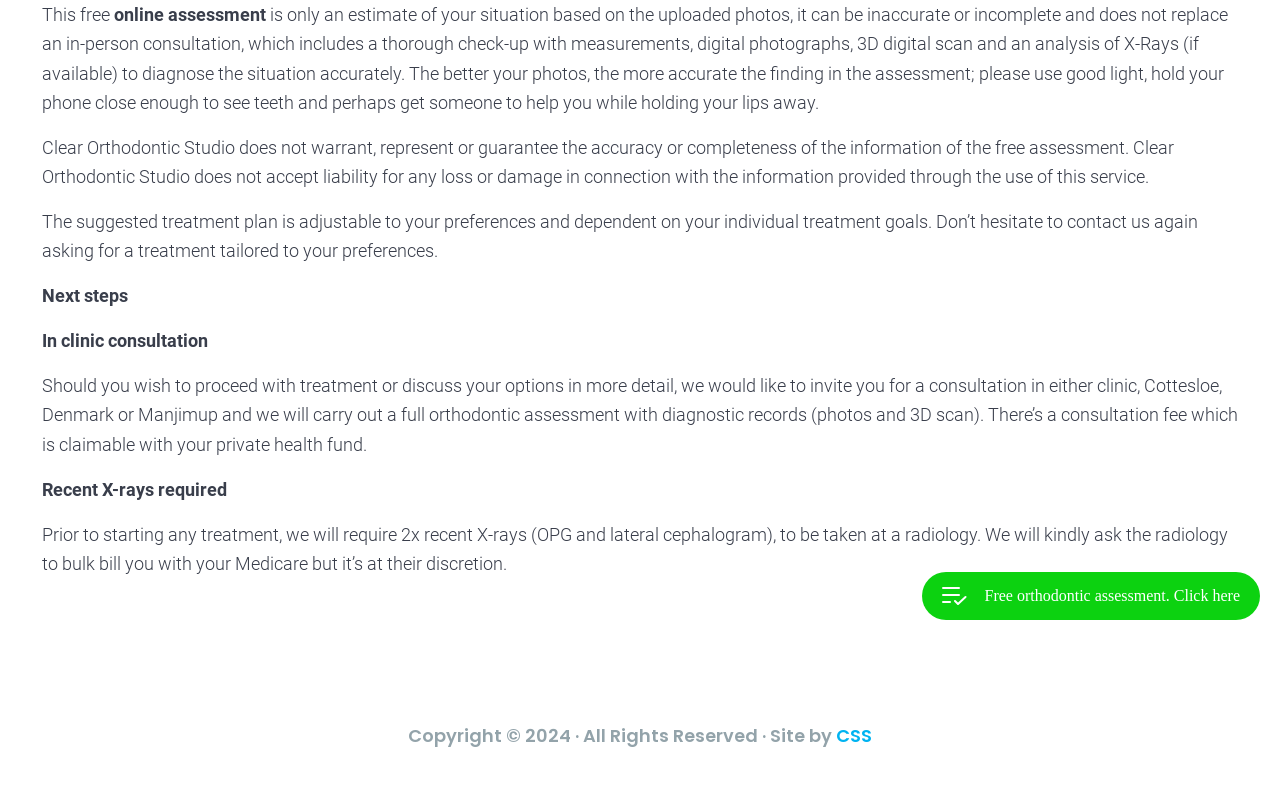Extract the bounding box coordinates for the UI element described as: "Free orthodontic assessment. Click here".

[0.72, 0.704, 0.984, 0.764]